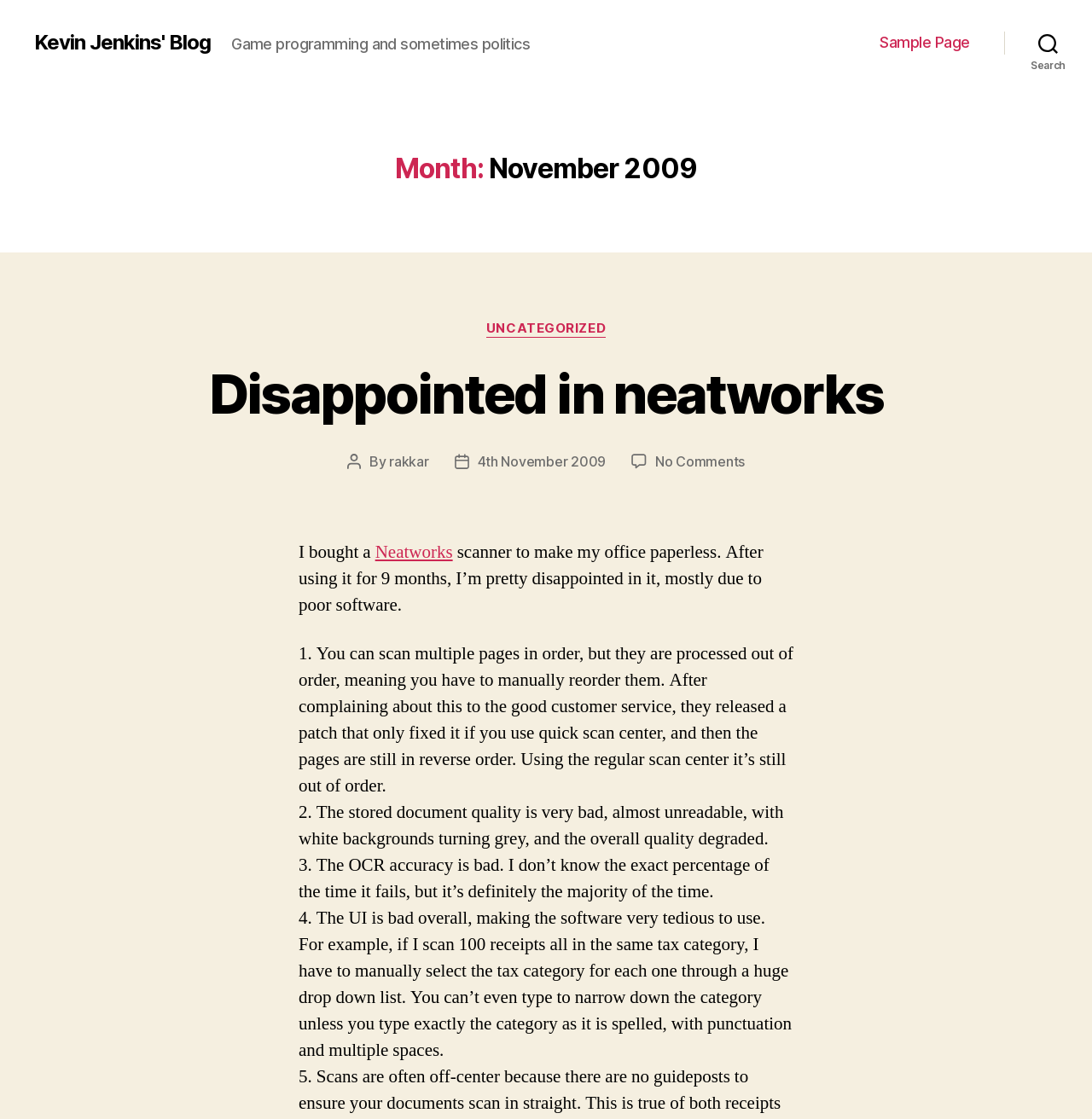Identify the bounding box coordinates of the specific part of the webpage to click to complete this instruction: "Search".

[0.92, 0.021, 1.0, 0.055]